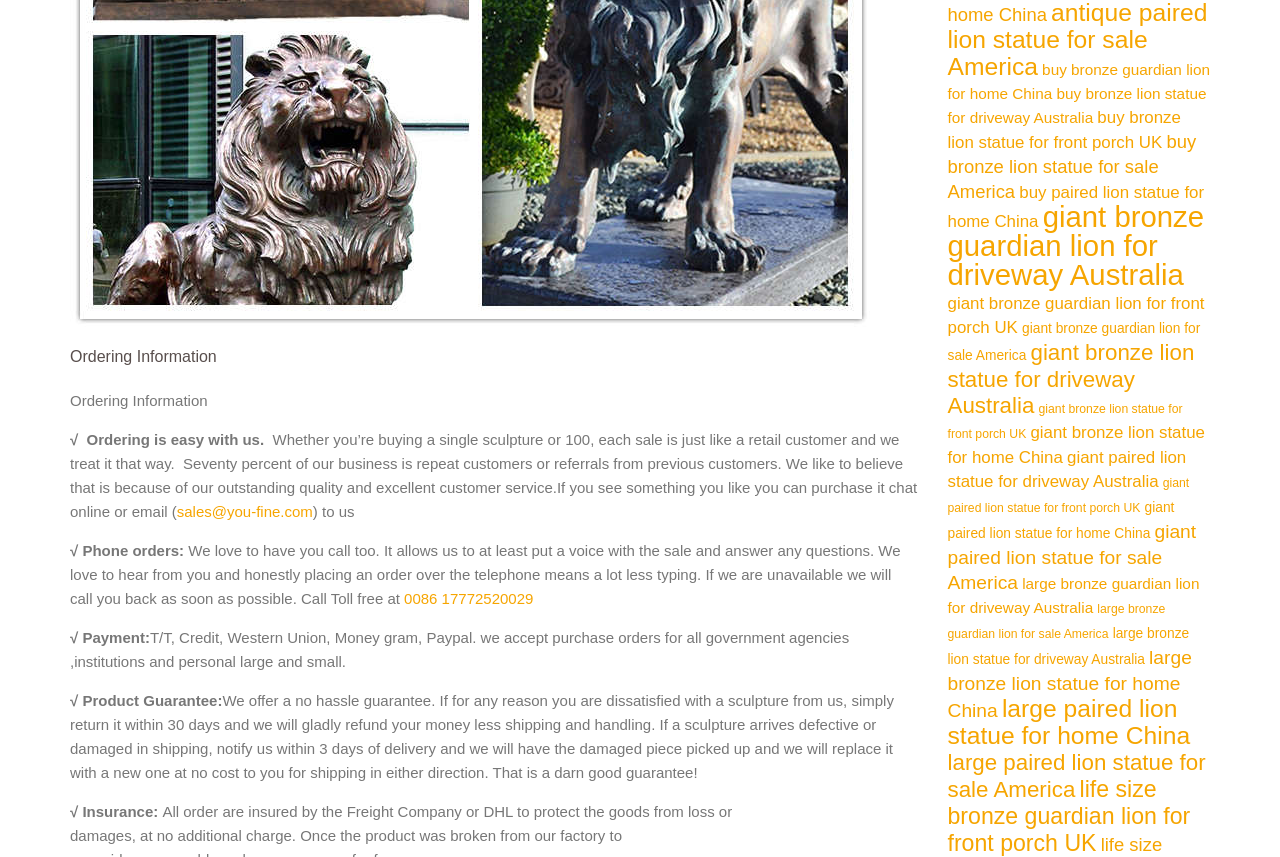Find the coordinates for the bounding box of the element with this description: "0086 17772520029".

[0.316, 0.689, 0.417, 0.709]